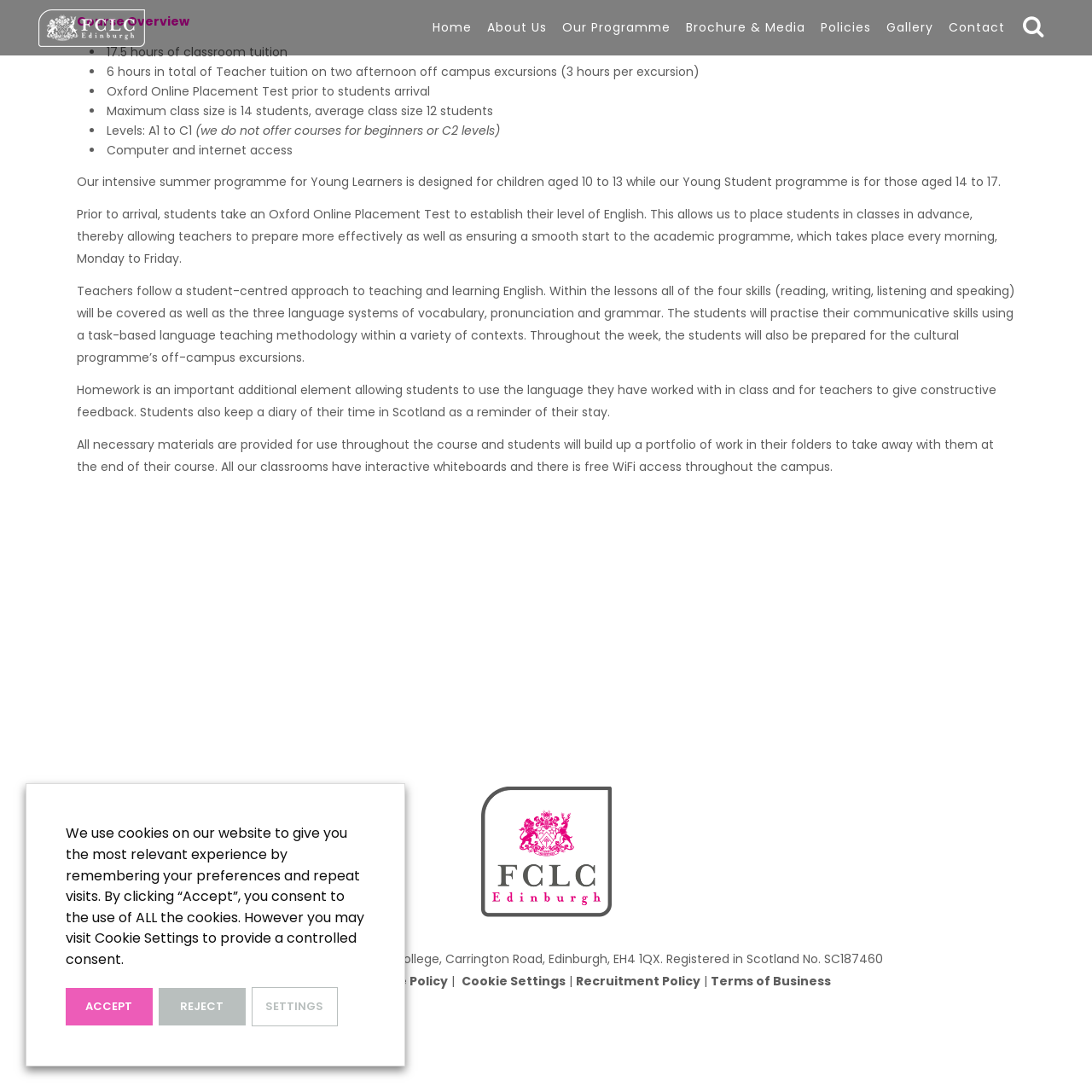What is provided to students for use throughout the course?
Using the visual information, reply with a single word or short phrase.

All necessary materials